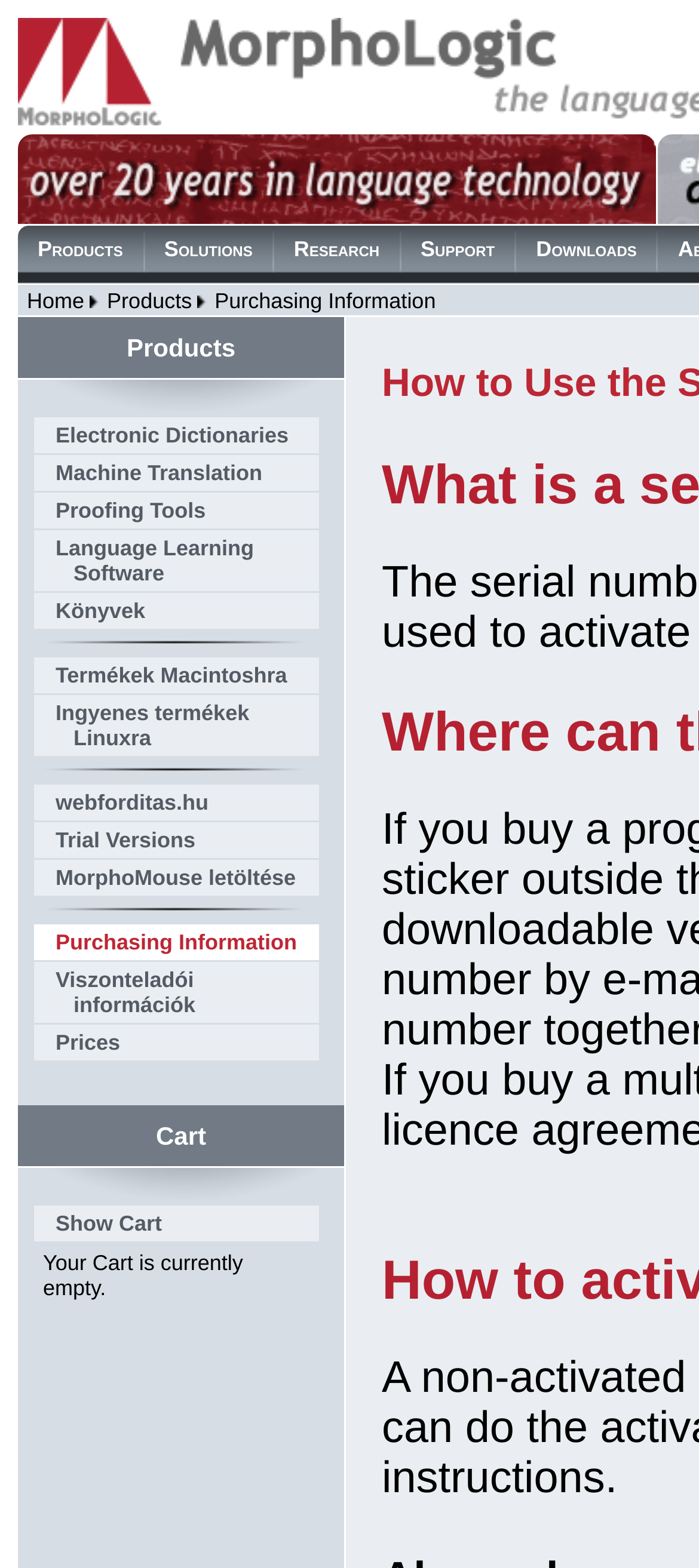Kindly determine the bounding box coordinates for the clickable area to achieve the given instruction: "Click on Products".

[0.028, 0.145, 0.207, 0.174]